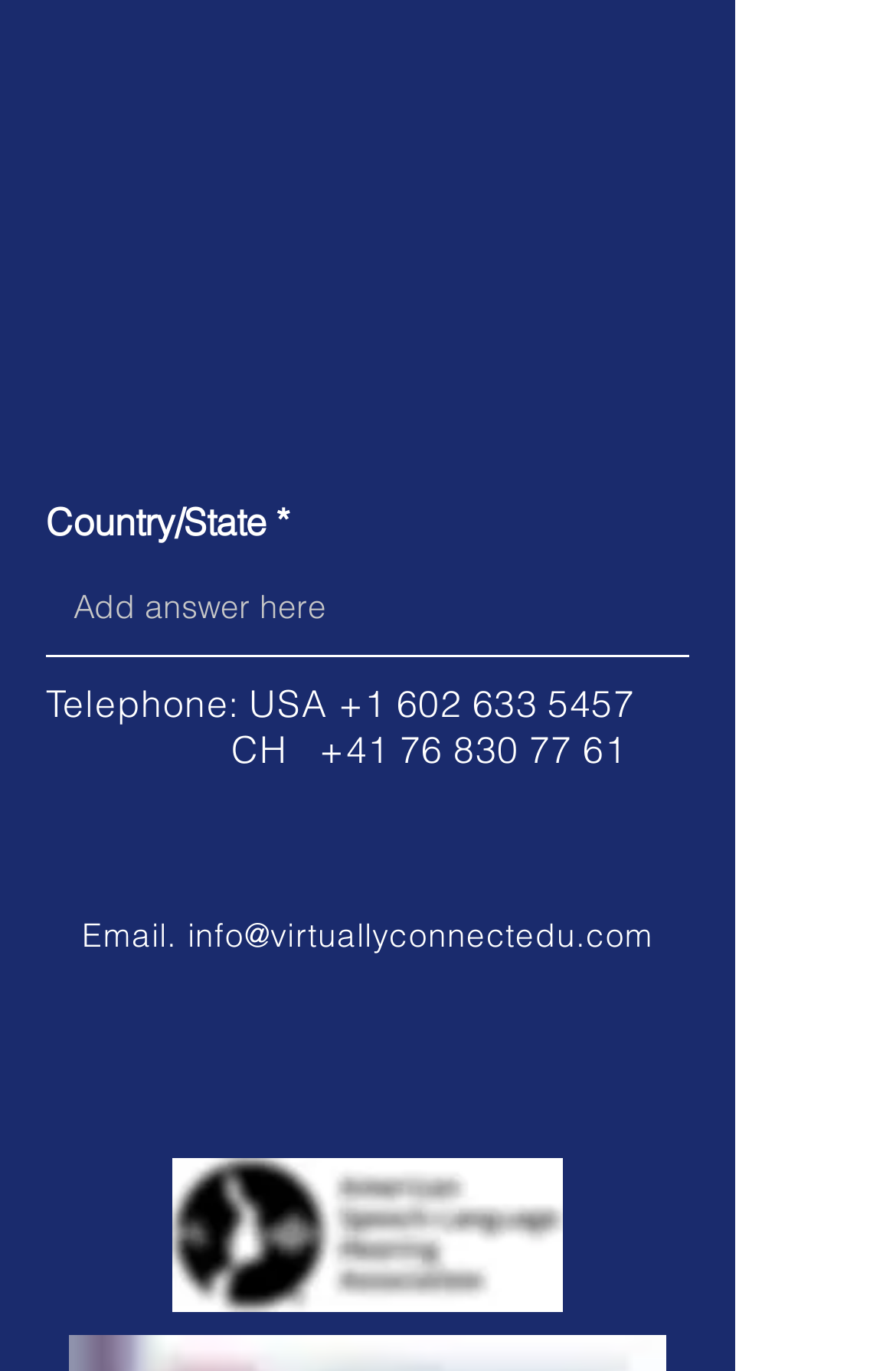With reference to the screenshot, provide a detailed response to the question below:
How many telephone numbers are provided?

There are two telephone numbers provided, one for USA and one for CH, which are indicated by the link elements with the texts '+1 602 633 5457' and '+41 76 830 77 61' respectively.